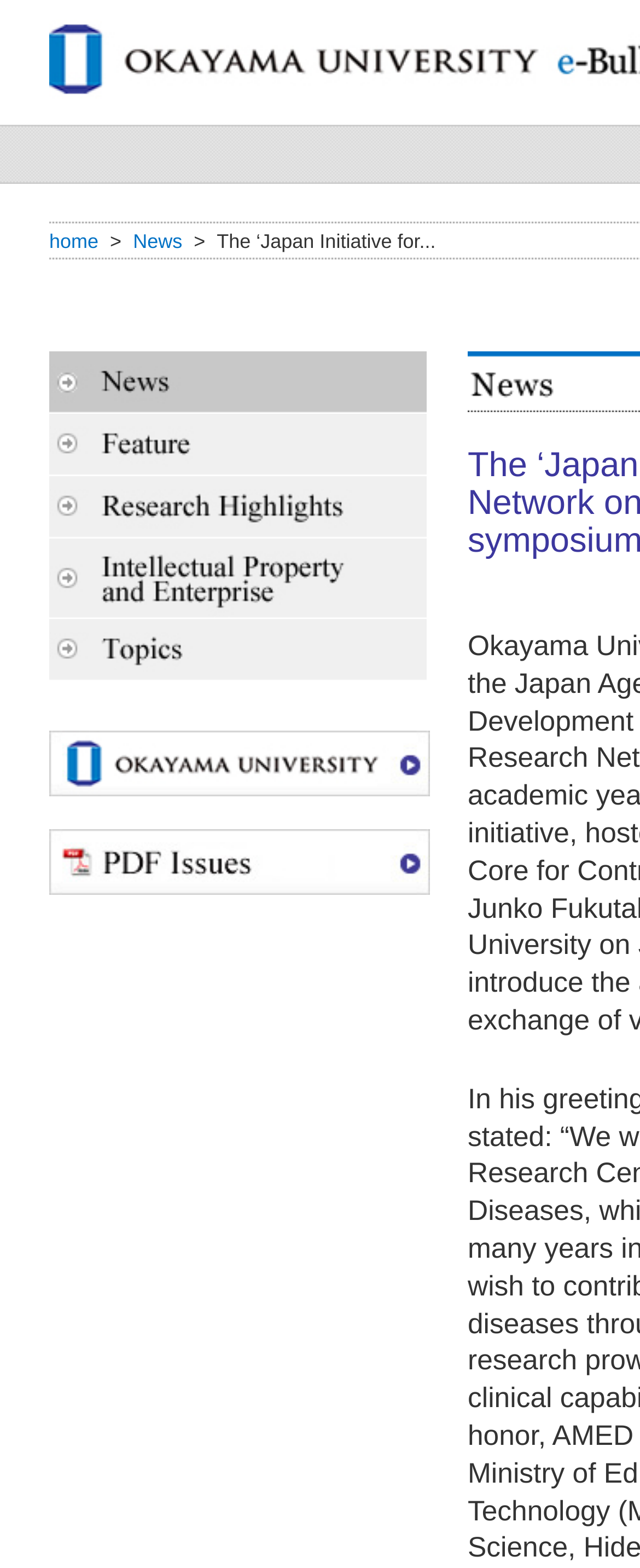Please identify the bounding box coordinates for the region that you need to click to follow this instruction: "go to home".

[0.077, 0.147, 0.154, 0.161]